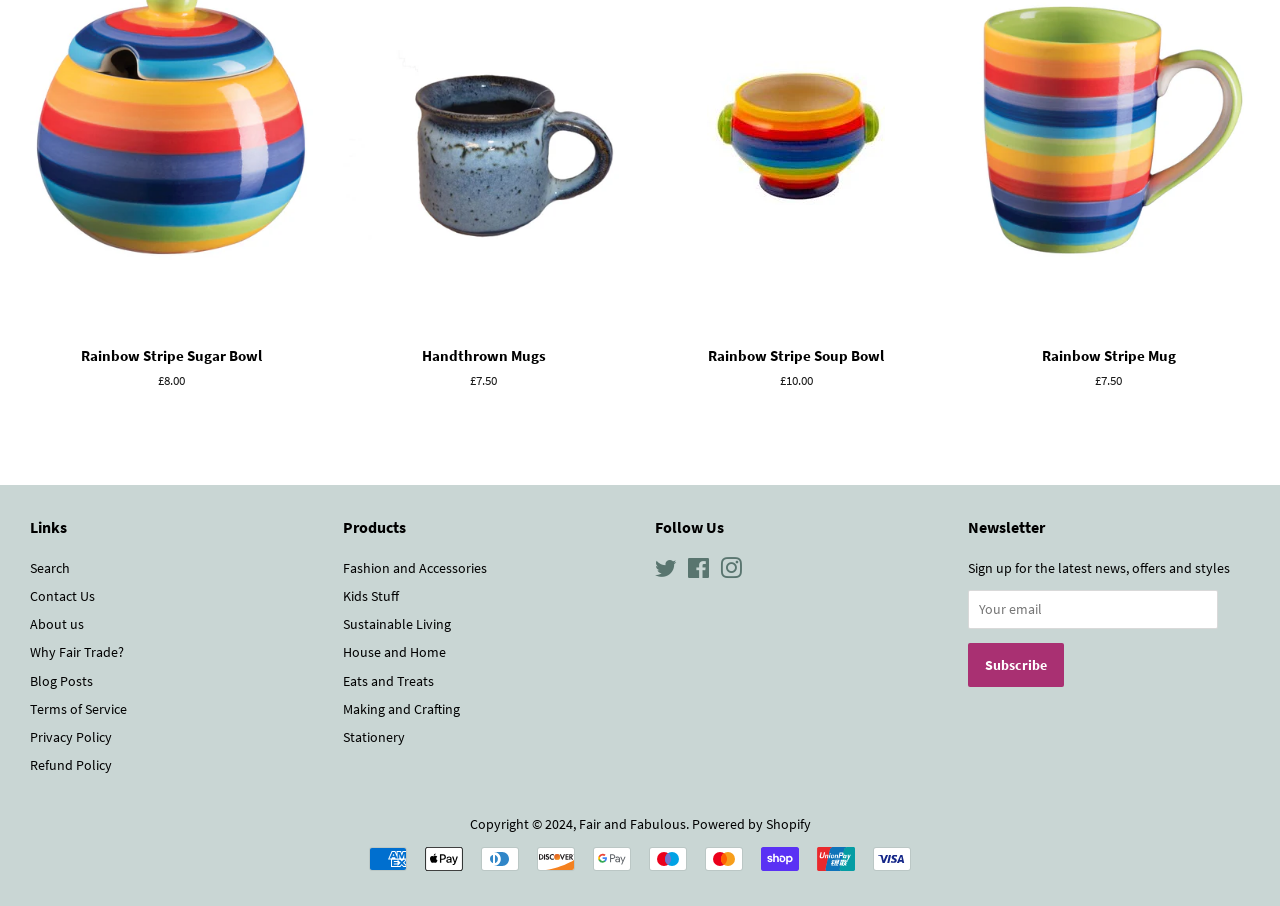Please mark the clickable region by giving the bounding box coordinates needed to complete this instruction: "Read the blog about AUTO SAFETY".

None